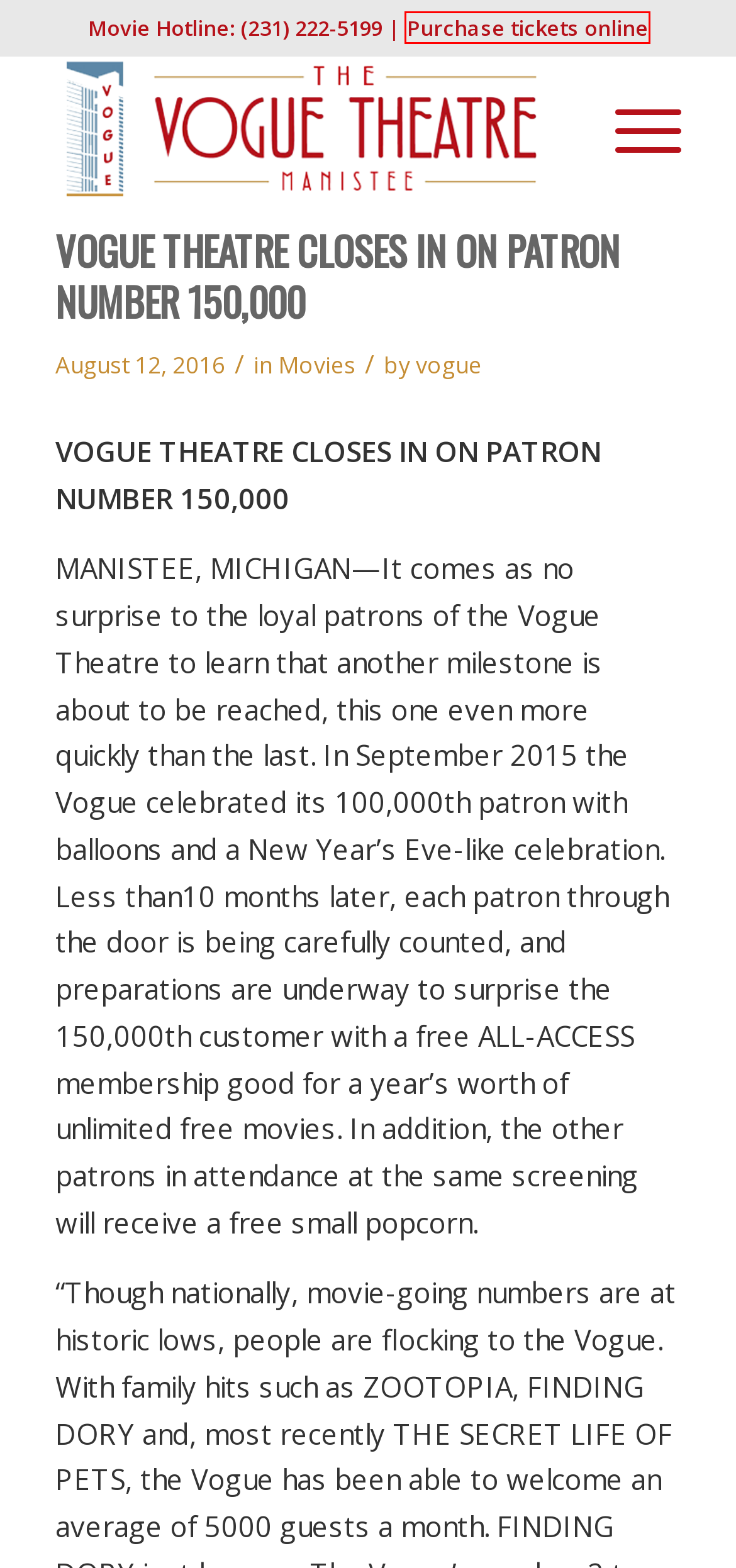Review the screenshot of a webpage that includes a red bounding box. Choose the most suitable webpage description that matches the new webpage after clicking the element within the red bounding box. Here are the candidates:
A. Now Playing | Vogue Theatre Manistee
B. Coming Soon to the Vogue | Vogue Theatre Manistee
C. Leelanau.com – Leelanau County, Michigan on the Internet
D. The Vogue Theatre (About) | Vogue Theatre Manistee
E. Home | Vogue Theatre Manistee
F. Posts by vogue | Vogue Theatre Manistee
G. Vogue Theatre Manistee
H. Movies | Vogue Theatre Manistee

G